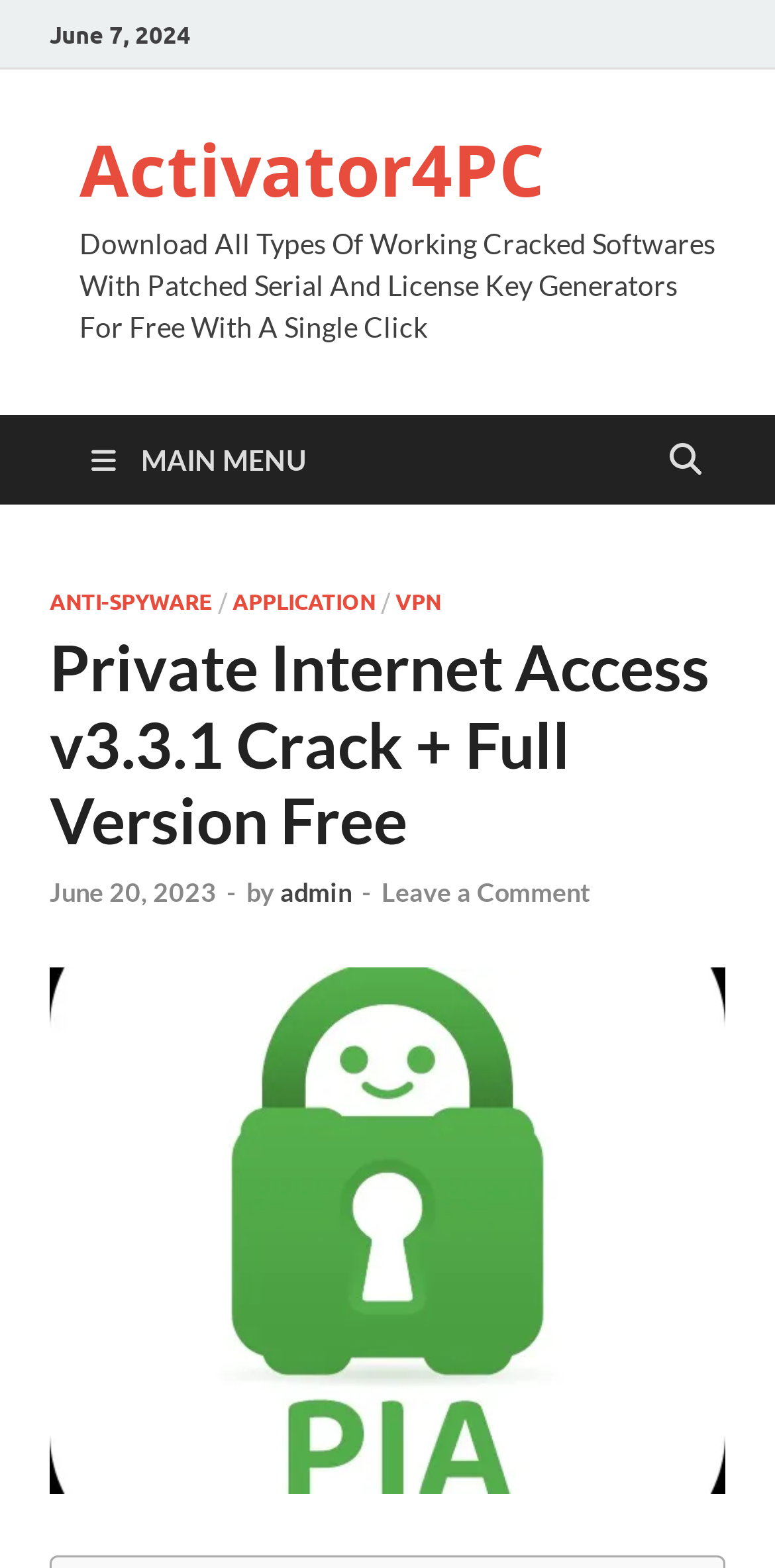Find the bounding box coordinates of the clickable element required to execute the following instruction: "Click on the 'VPN' link". Provide the coordinates as four float numbers between 0 and 1, i.e., [left, top, right, bottom].

[0.51, 0.375, 0.569, 0.392]